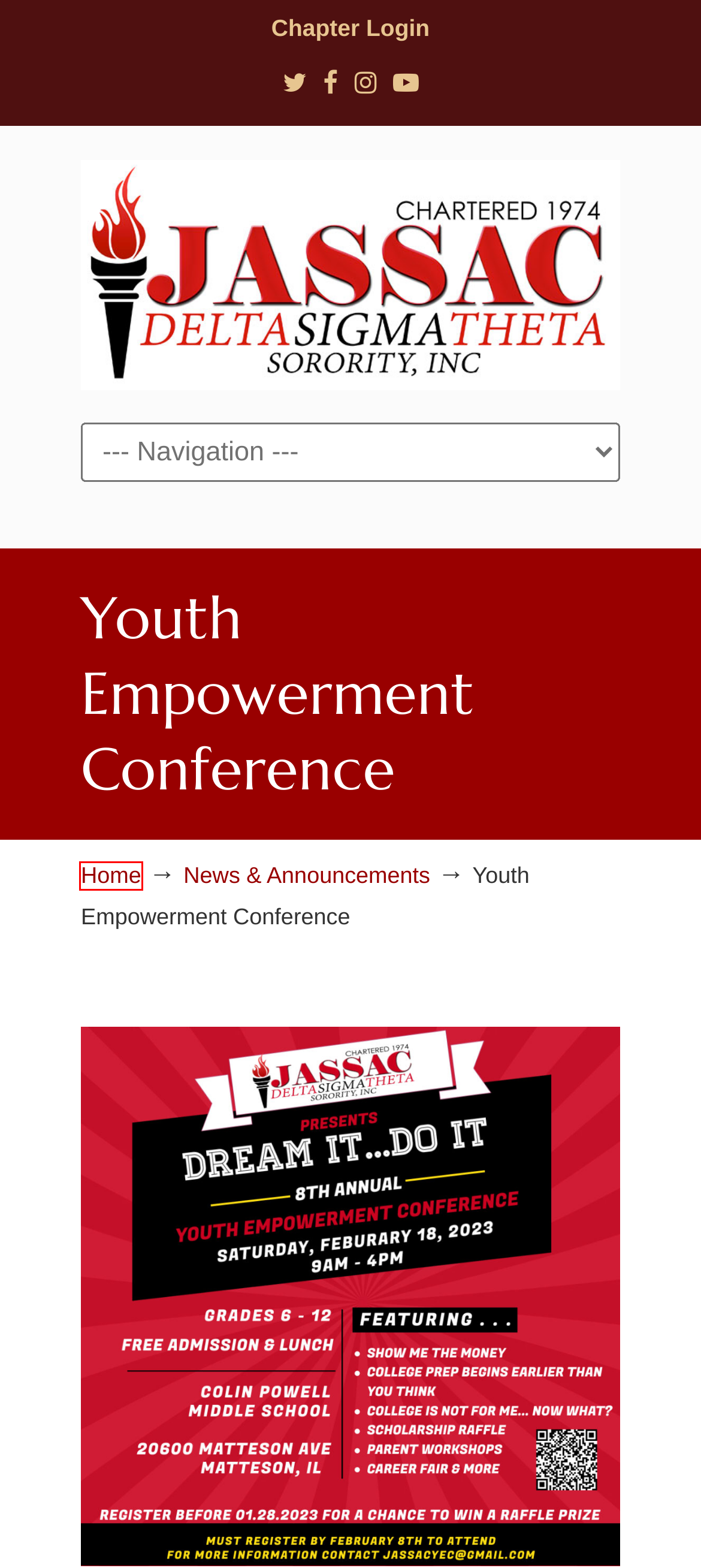Review the webpage screenshot and focus on the UI element within the red bounding box. Select the best-matching webpage description for the new webpage that follows after clicking the highlighted element. Here are the candidates:
A. April 2017 – Joliet Area/South Suburban Alumnae Chapter
B. International Women’s Day – Joliet Area/South Suburban Alumnae Chapter
C. Financial Wellness Strategies – Joliet Area/South Suburban Alumnae Chapter
D. Joliet Area/South Suburban Alumnae Chapter
E. January 2024 – Joliet Area/South Suburban Alumnae Chapter
F. News & Announcements – Joliet Area/South Suburban Alumnae Chapter
G. Login – Joliet Area/South Suburban Alumnae Chapter
H. Events – Joliet Area/South Suburban Alumnae Chapter

D